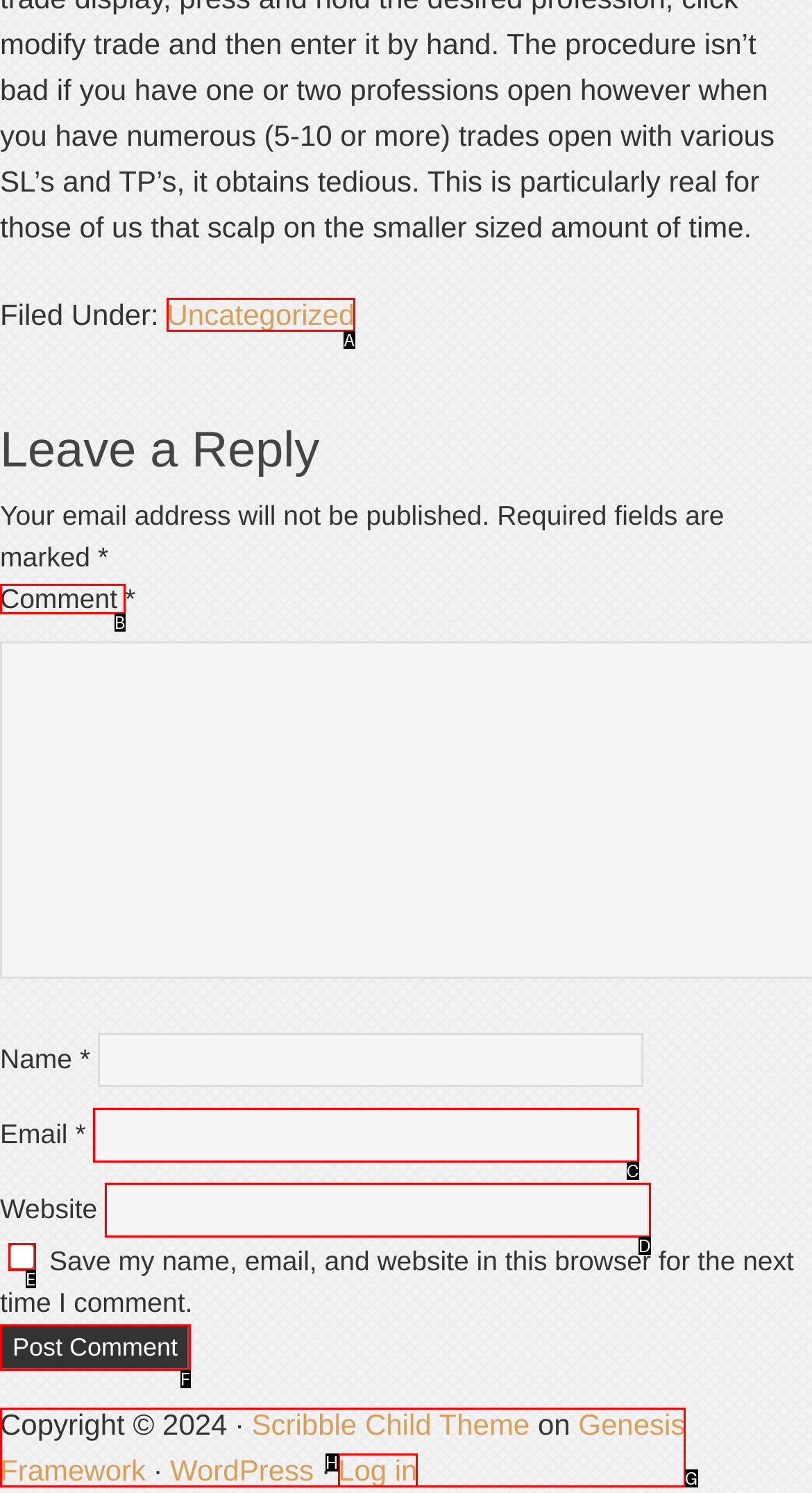Given the task: Leave a comment, point out the letter of the appropriate UI element from the marked options in the screenshot.

B